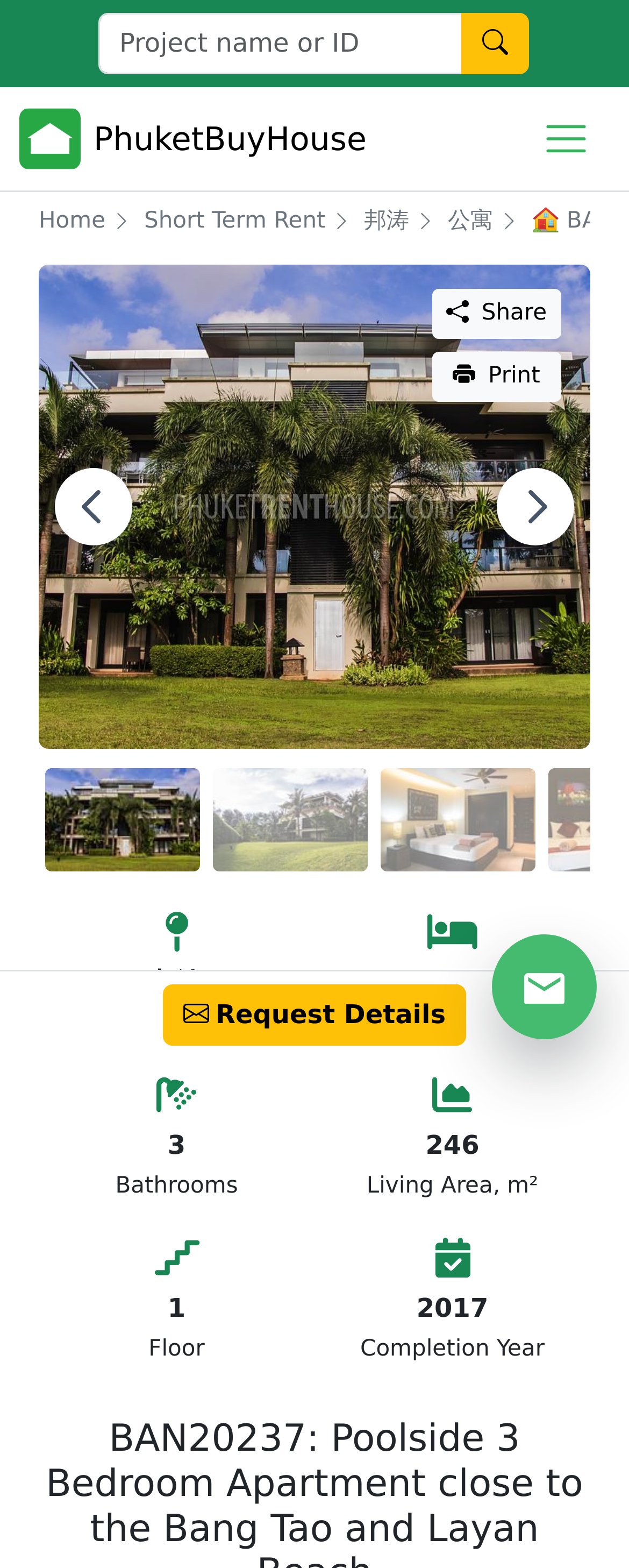How many bedrooms does the apartment have?
Provide a detailed answer to the question, using the image to inform your response.

I found the answer by looking at the StaticText element '3' which is located near the text 'Bedrooms', indicating the number of bedrooms in the apartment.